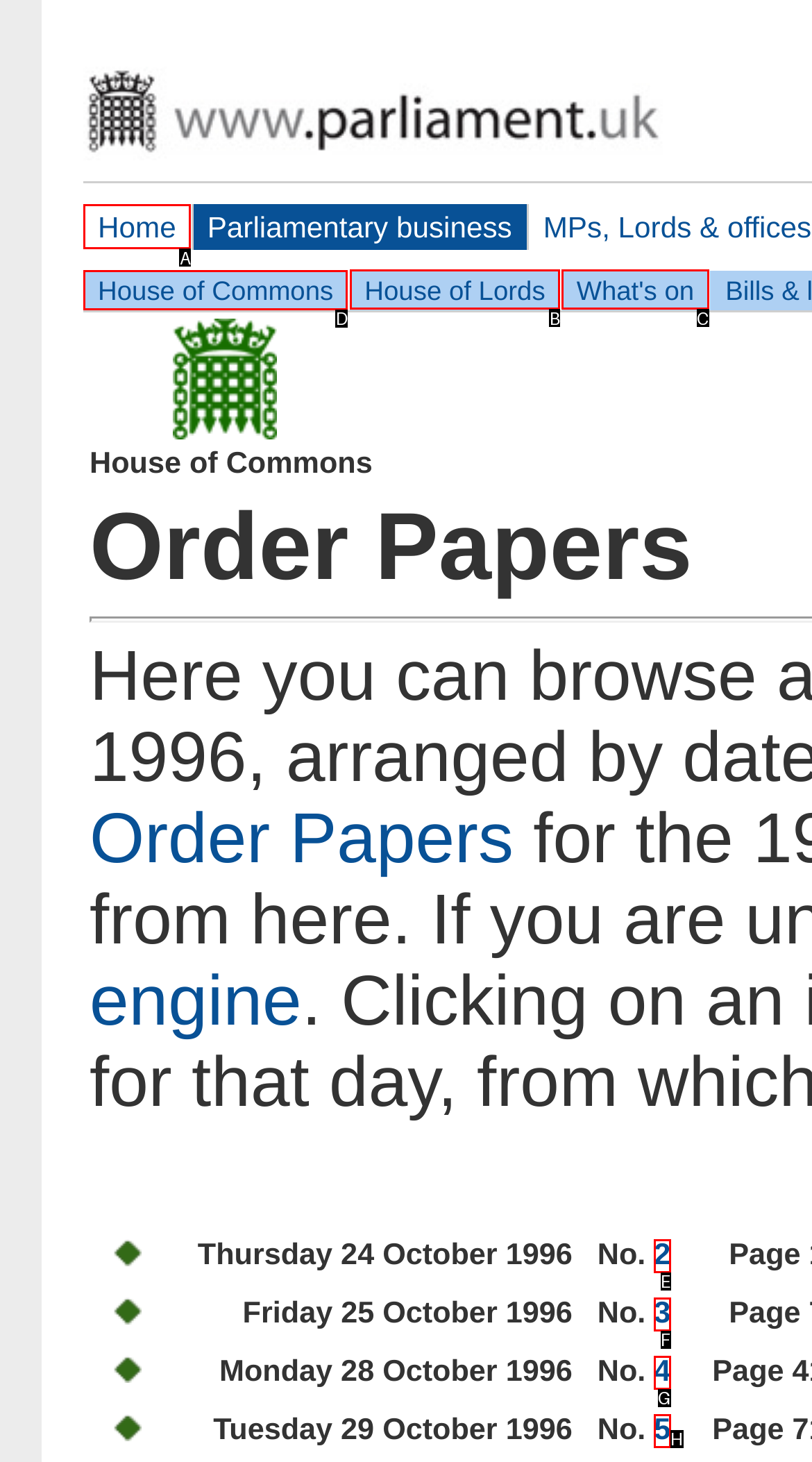Identify the HTML element that should be clicked to accomplish the task: access House of Commons
Provide the option's letter from the given choices.

D